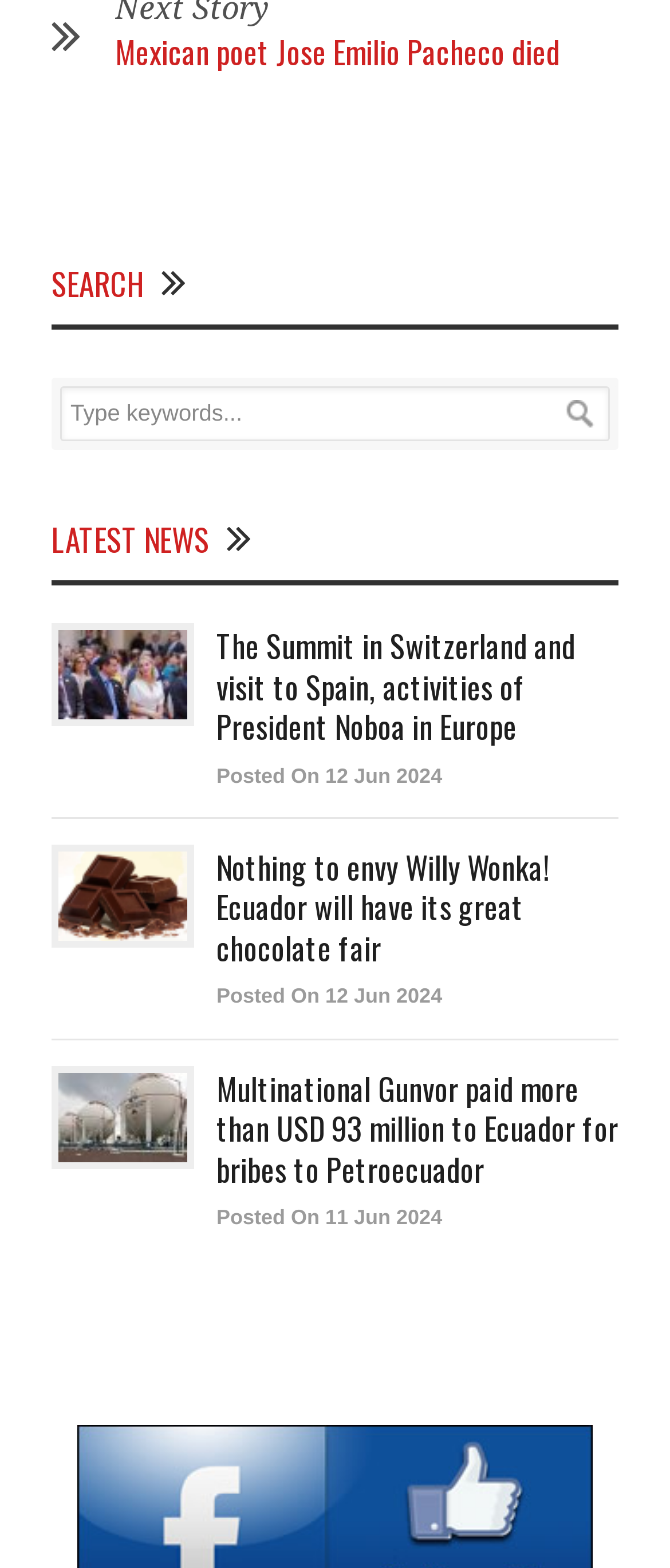Please determine the bounding box coordinates for the element that should be clicked to follow these instructions: "View the article about Ecuador's chocolate fair".

[0.323, 0.539, 0.923, 0.618]